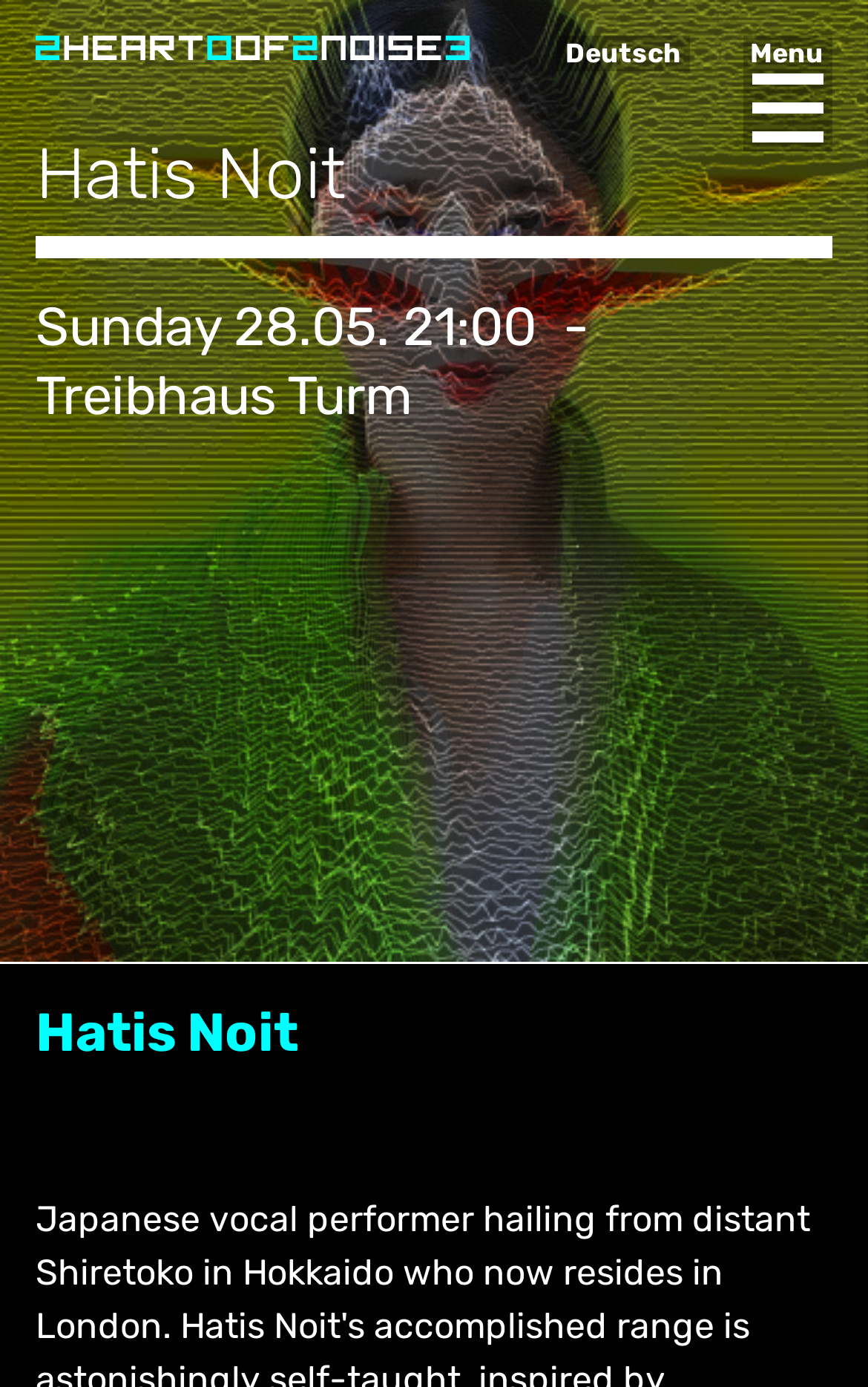What is the date of the event?
Answer with a single word or phrase, using the screenshot for reference.

Sunday 28.05